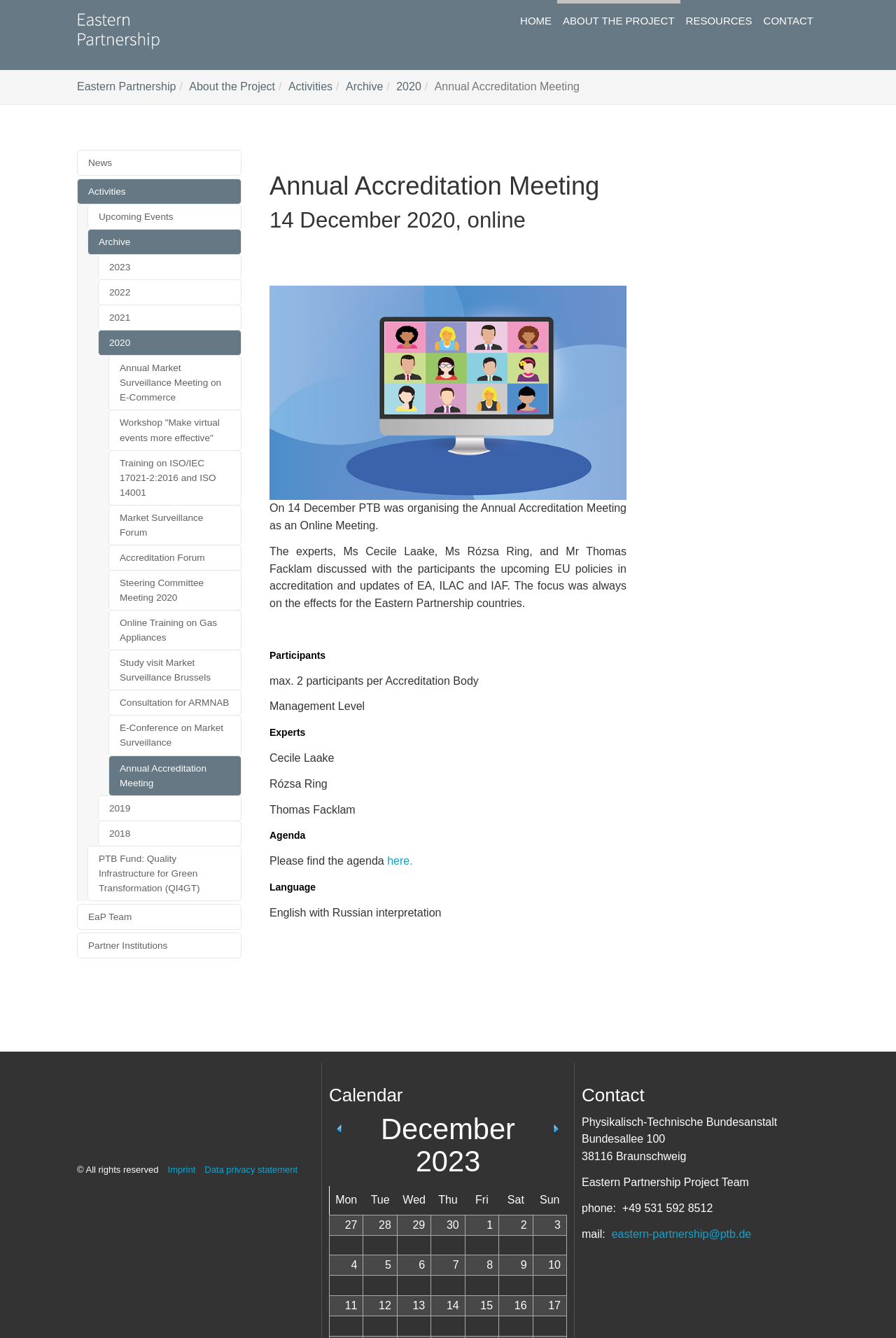Locate the UI element that matches the description Annual Accreditation Meeting in the webpage screenshot. Return the bounding box coordinates in the format (top-left x, top-left y, bottom-right x, bottom-right y), with values ranging from 0 to 1.

[0.121, 0.564, 0.27, 0.595]